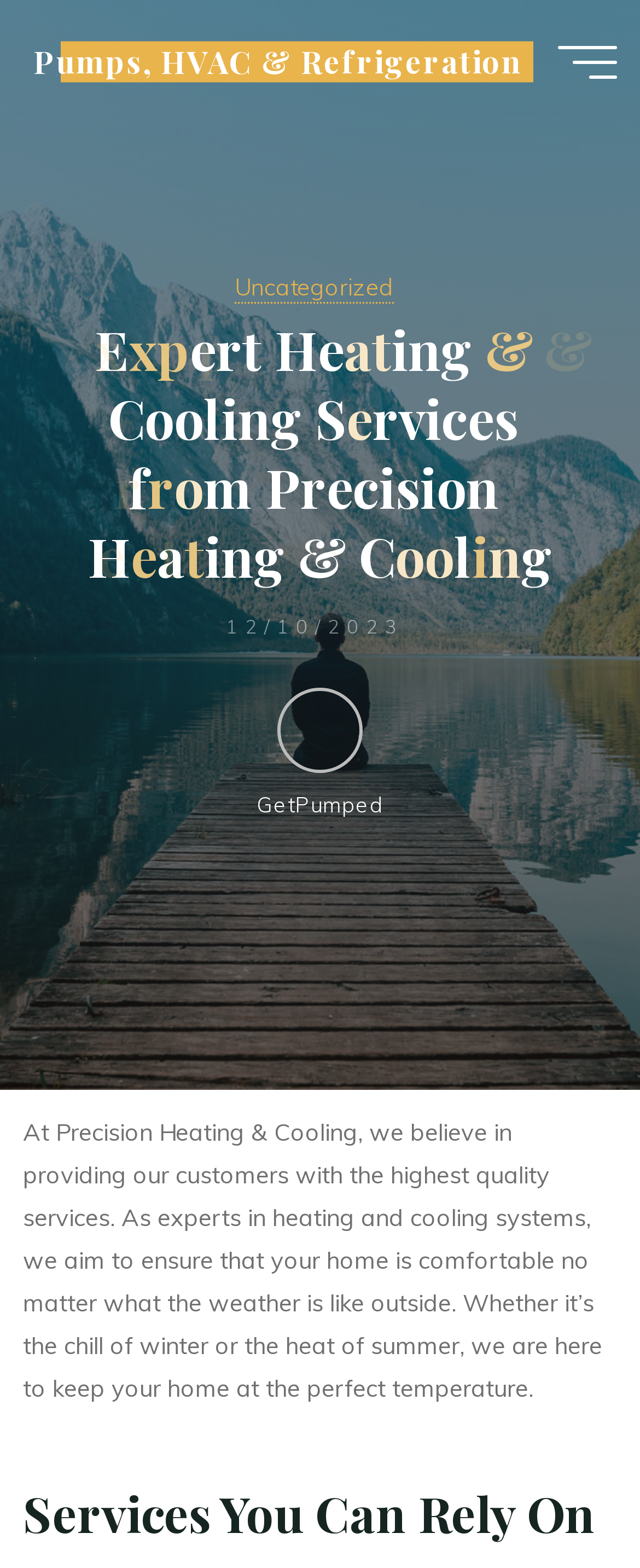What is the purpose of Precision Heating & Cooling?
Based on the image, please offer an in-depth response to the question.

According to the webpage content, the purpose of Precision Heating & Cooling is to keep homes comfortable, as stated in the sentence 'we aim to ensure that your home is comfortable no matter what the weather is like outside.'